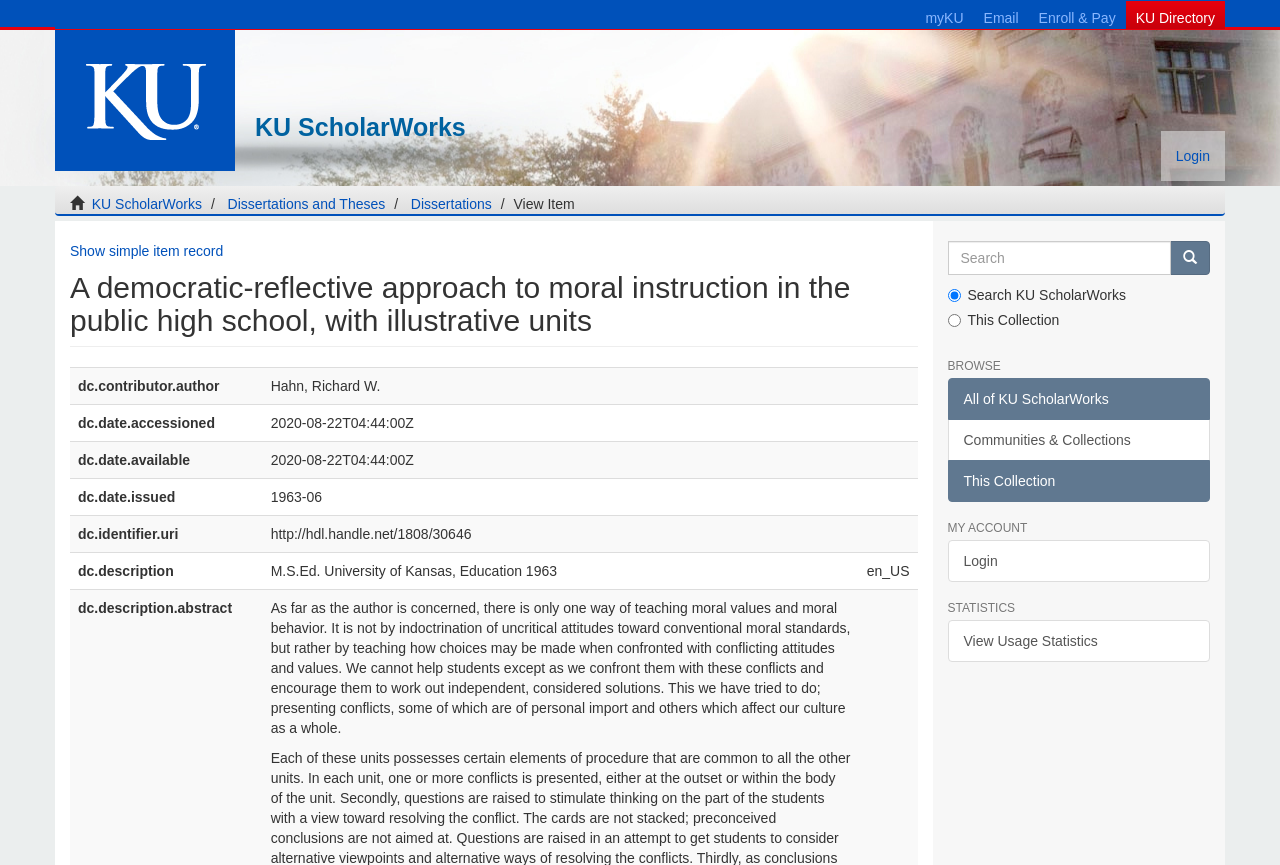Generate a comprehensive description of the webpage content.

This webpage appears to be a scholarly article or thesis page from the University of Kansas. At the top left, there is a logo and a link to "KU" alongside an image of the same. To the right of this, there are several links to various KU-related resources, including "KU ScholarWorks", "myKU", "Email", "Enroll & Pay", and "KU Directory". 

Below this, there is a heading that reads "A democratic-reflective approach to moral instruction in the public high school, with illustrative units", which is likely the title of the article or thesis. Underneath this, there is a table with several rows, each containing information about the article, such as the author, date accessed, date available, date issued, and identifier. 

To the right of this table, there is a search box with a "Go" button and two radio buttons to select the search scope, either "Search KU ScholarWorks" or "This Collection". Below this, there are three headings: "BROWSE", "MY ACCOUNT", and "STATISTICS", each with links to related pages, such as "Communities & Collections", "Login", and "View Usage Statistics".